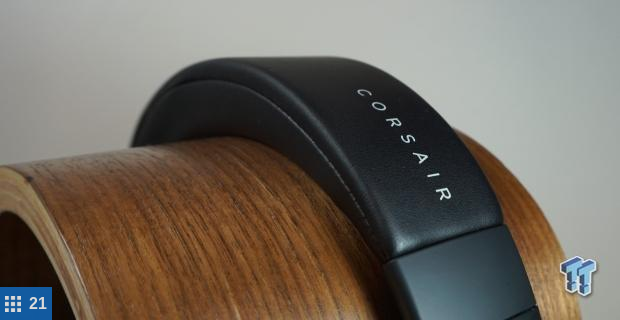Provide a comprehensive description of the image.

The image showcases a close-up of the Corsair HS75 XB Wireless Gaming Headset, focusing on its sleek headband. The headband features a smooth, black finish adorned with the prominent "CORSAIR" logo, emphasizing the brand's identity. The headset is positioned against a backdrop of rich, polished wood, which enhances the aesthetic appeal and highlights the premium build quality. This visual captures the headset's design sophistication, aligning with Corsair's reputation in the gaming community. The image is part of a comprehensive review that assesses the headset's performance and value for its $149.99 price tag.